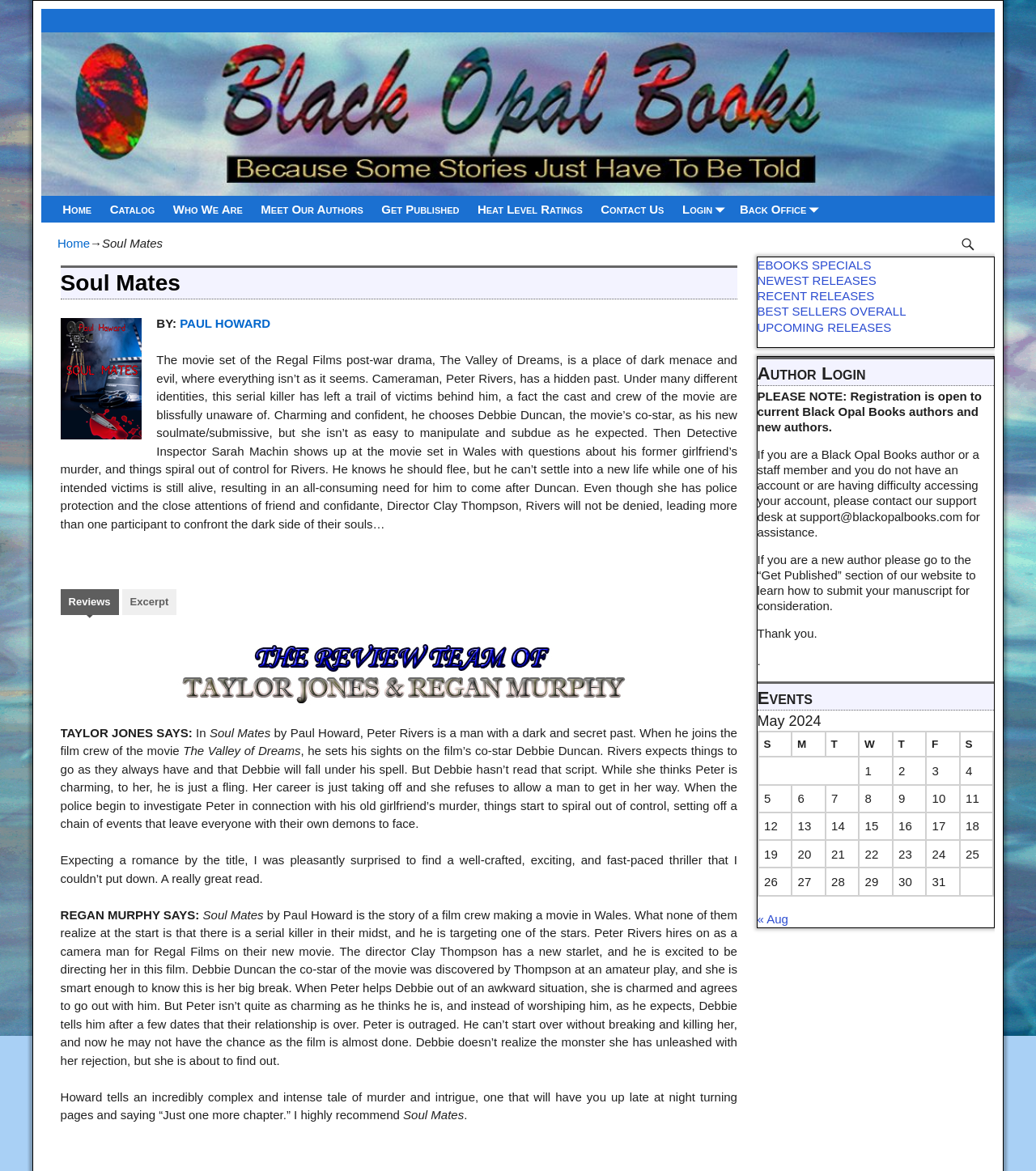How many reviews are there for the book?
Utilize the information in the image to give a detailed answer to the question.

The number of reviews can be found in the tabpanel element with the text 'Reviews', which contains two review texts from Taylor Jones and Regan Murphy.